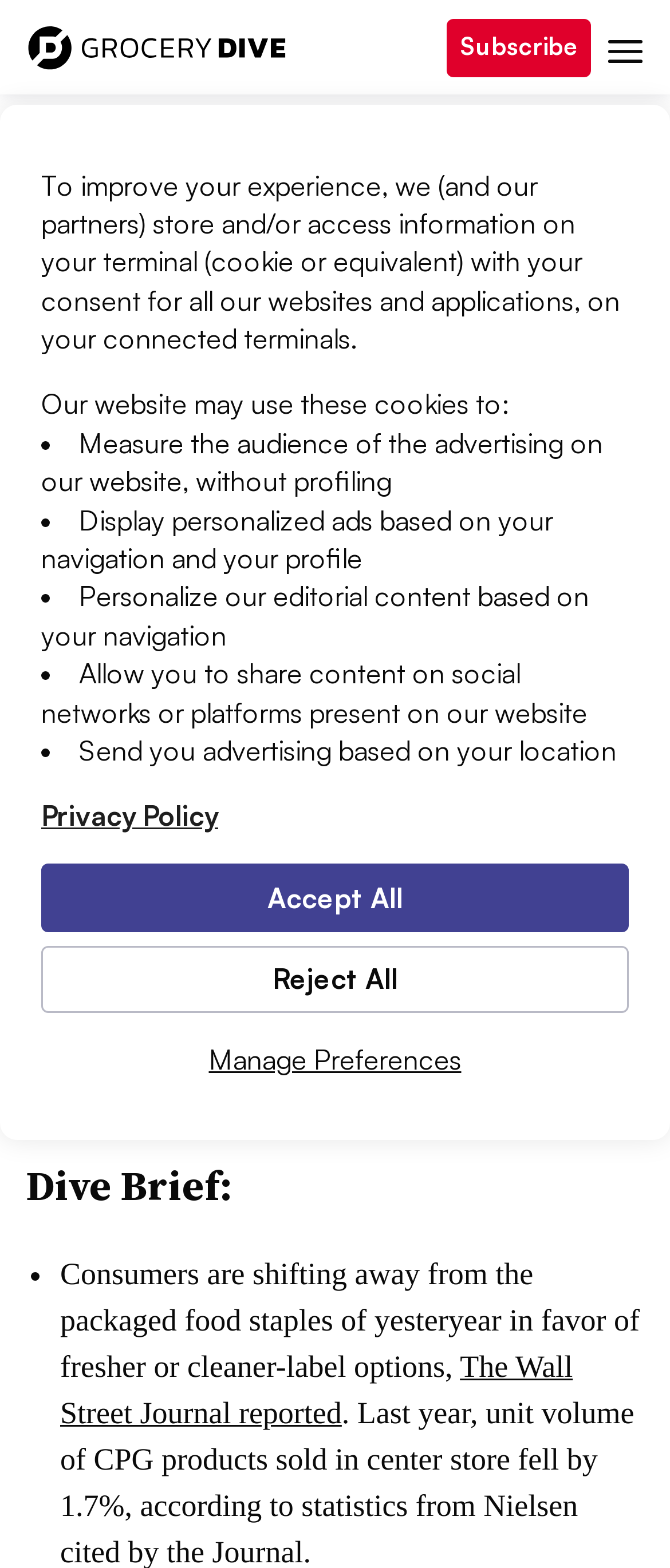What is the headline of the webpage?

Food companies struggle to adapt to quickly changing consumer tastes